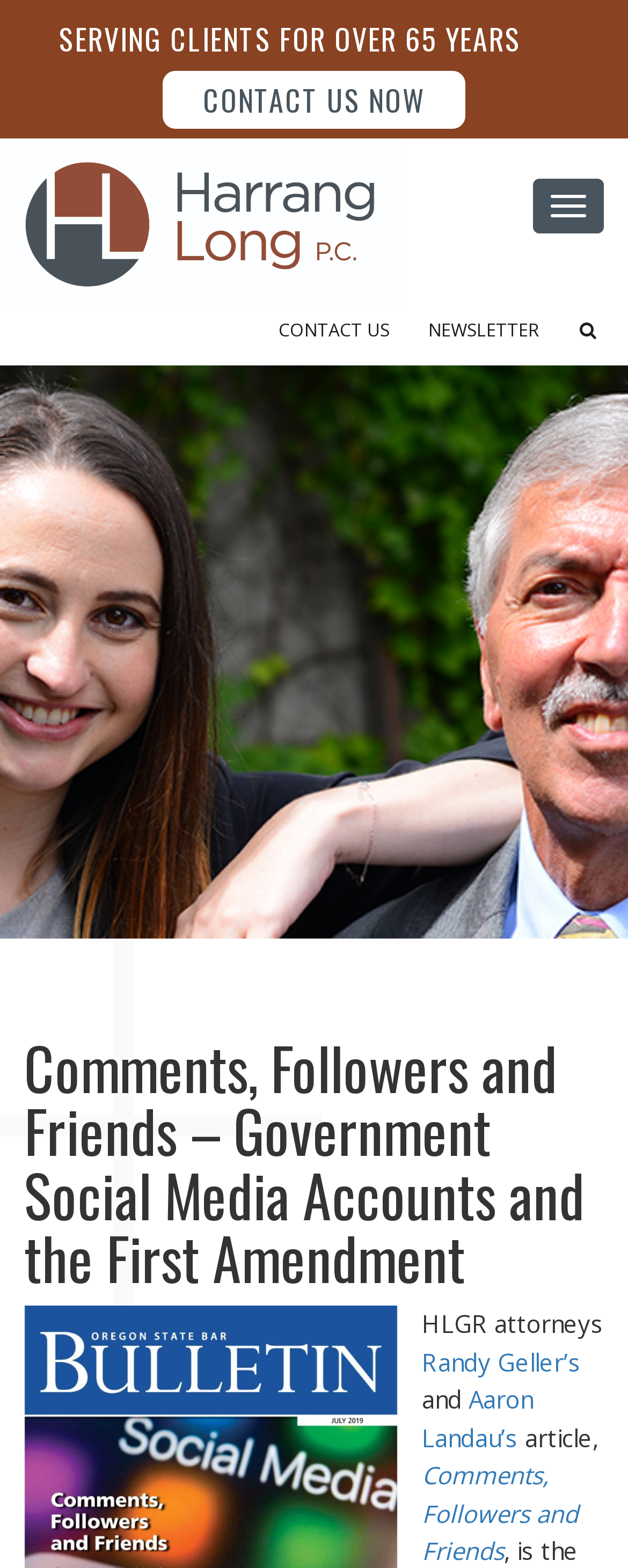Offer a thorough description of the webpage.

The webpage appears to be a law firm's website, with a prominent header section that spans almost the entire width of the page. At the top left, there is a logo image of "Harrang Long P.C." accompanied by a link with the same text. To the right of the logo, there is a navigation button labeled "Toggle navigation" that controls a navbar.

Below the header section, there is a horizontal row of links, including "CONTACT US NOW", "CONTACT US", and "NEWSLETTER", which are centered on the page. To the right of these links, there is a button with an icon, which has a popup menu.

The main content of the webpage is a news article or blog post, with a heading that reads "Comments, Followers and Friends – Government Social Media Accounts and the First Amendment". The article appears to be written by HLGR attorneys, with links to specific authors, Randy Geller and Aaron Landau. The article's text is followed by a link to the full article, labeled "Comments, Followers and Friends".

At the very top of the page, there is a banner with the text "SERVING CLIENTS FOR OVER 65 YEARS", which spans about three-quarters of the page's width.